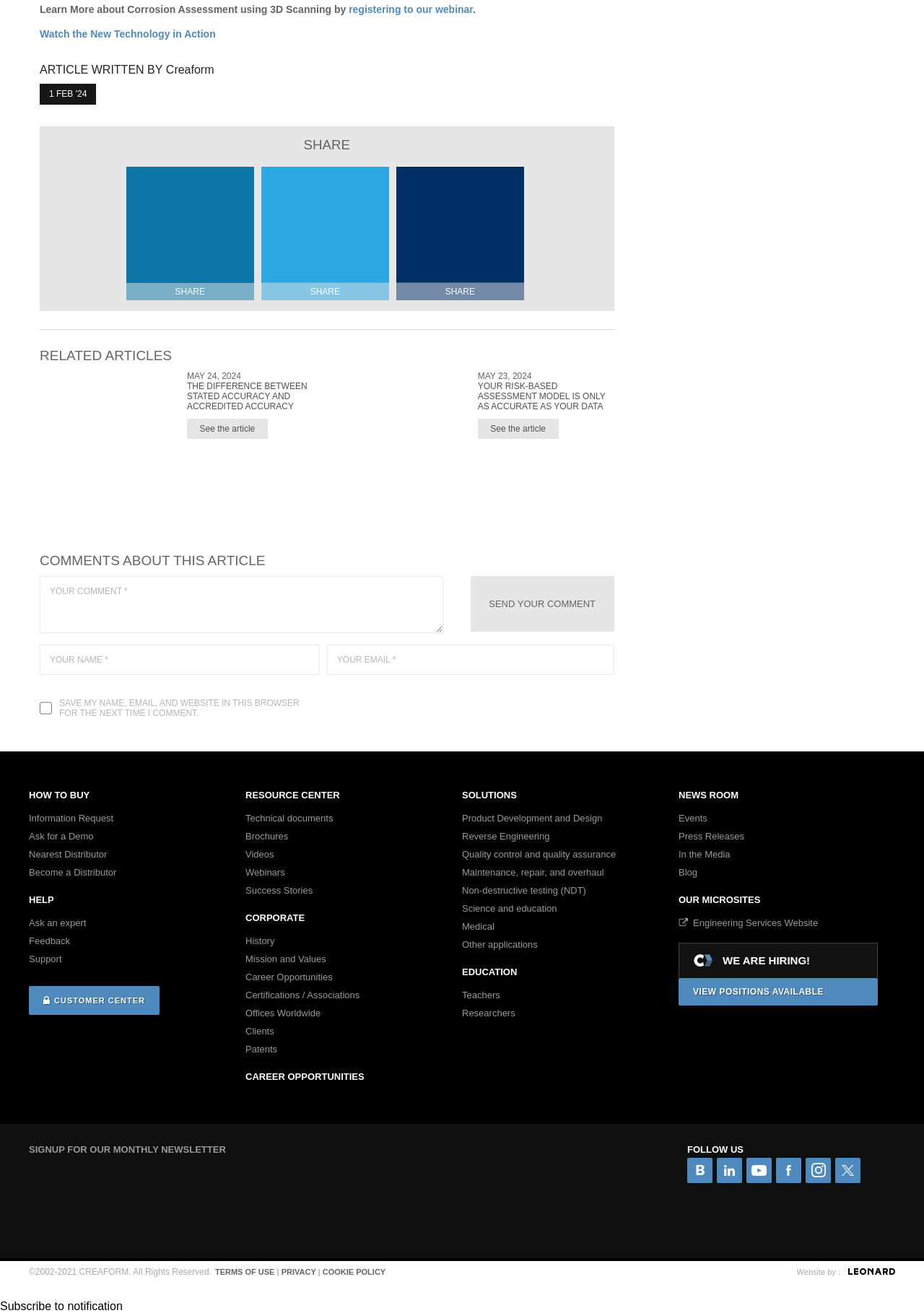Find the bounding box coordinates of the area to click in order to follow the instruction: "Share the article on Linkedin".

[0.136, 0.127, 0.371, 0.215]